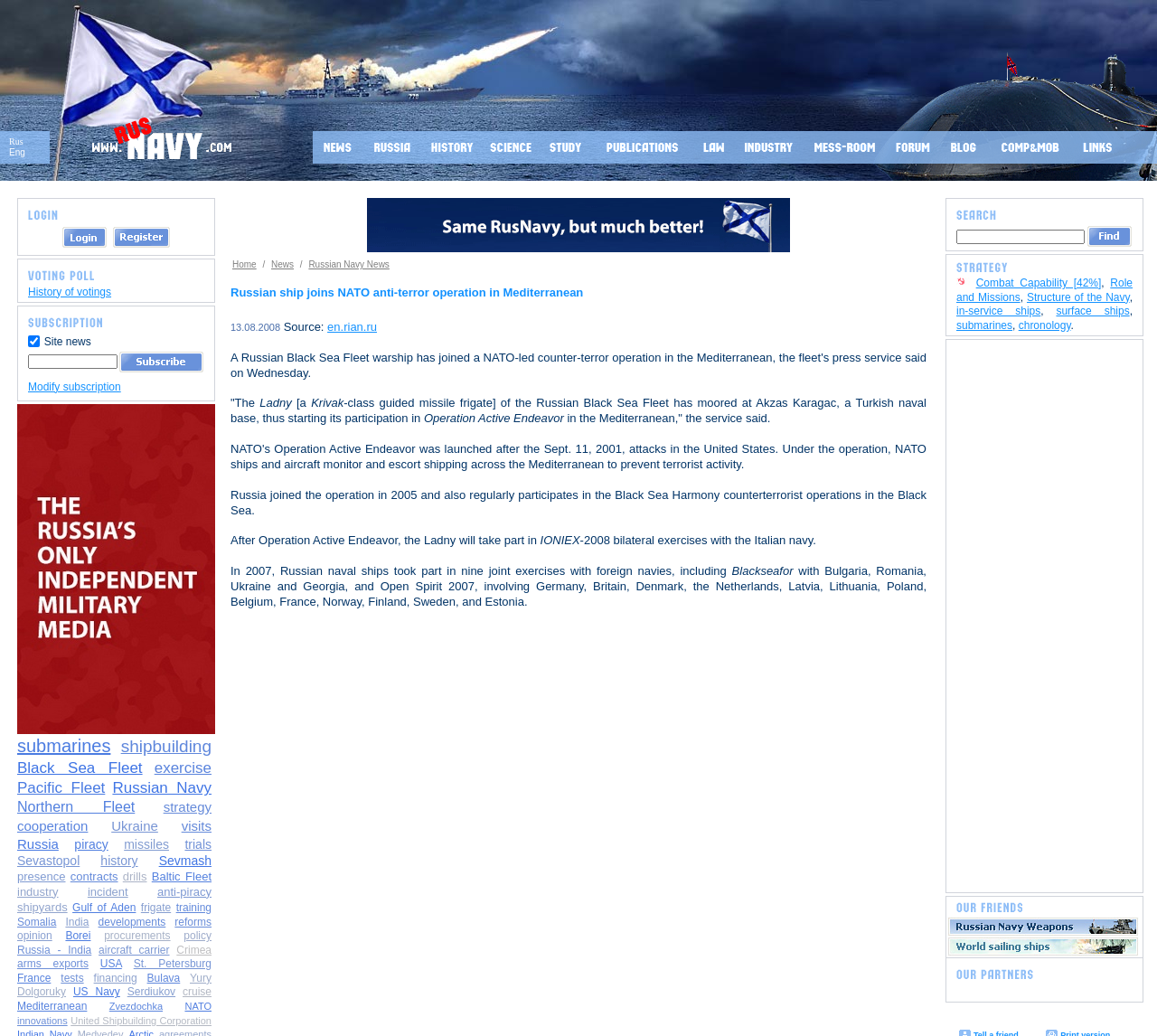Given the element description: "US Navy", predict the bounding box coordinates of the UI element it refers to, using four float numbers between 0 and 1, i.e., [left, top, right, bottom].

[0.063, 0.952, 0.104, 0.964]